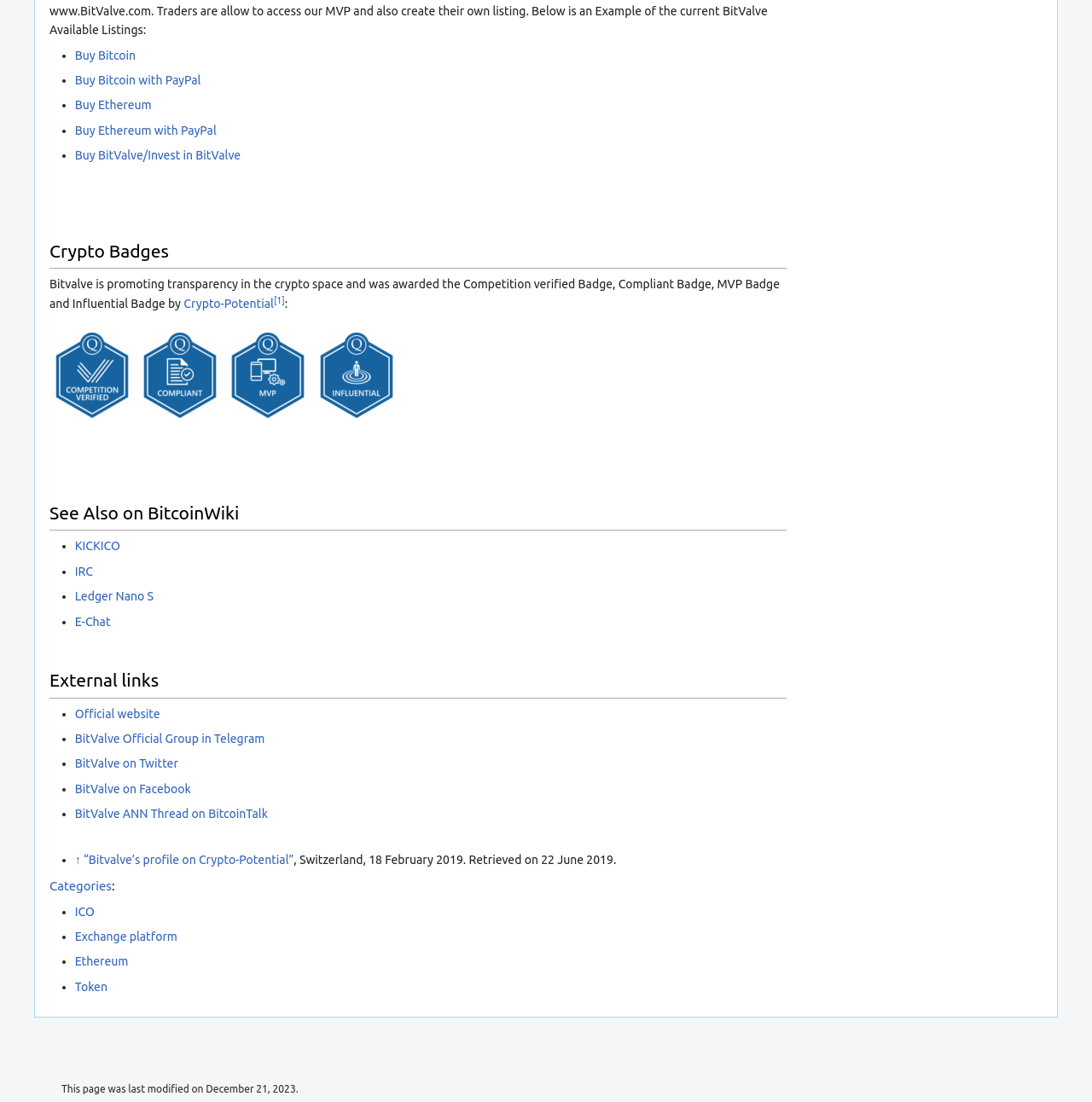Please identify the bounding box coordinates of the area that needs to be clicked to fulfill the following instruction: "Read the article '5 Easy DIY Magic Trick Gadgets for Beginners'."

None